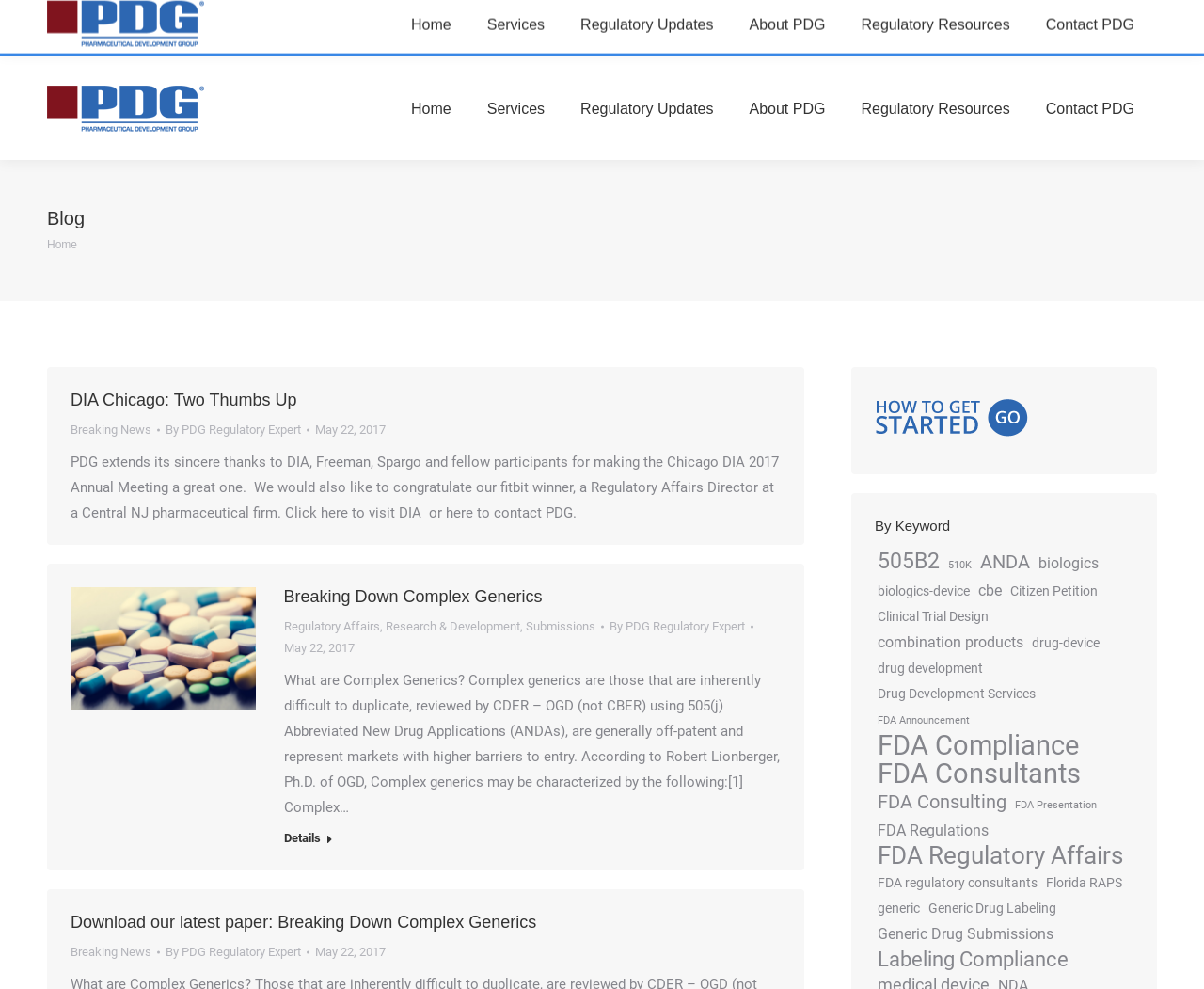Determine the bounding box coordinates of the clickable element to complete this instruction: "Learn to Trade". Provide the coordinates in the format of four float numbers between 0 and 1, [left, top, right, bottom].

None